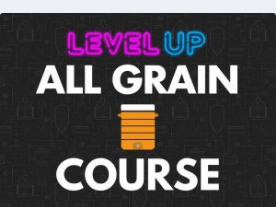What is the background color of the graphic?
Based on the screenshot, respond with a single word or phrase.

Dark